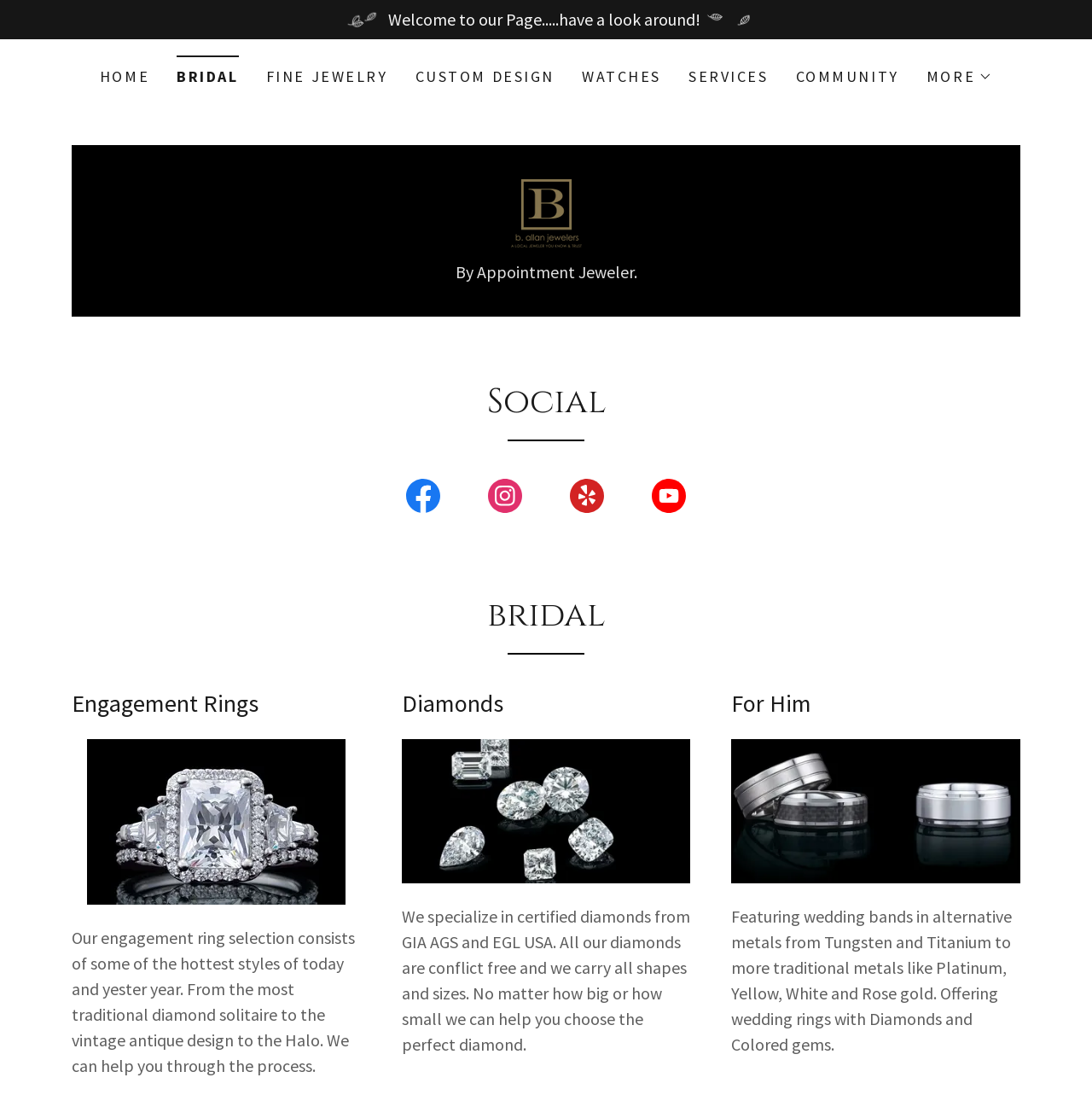How many social media links are available?
Please answer the question with a detailed response using the information from the screenshot.

The webpage has a section labeled 'Social' with four links to different social media platforms, including Facebook, Instagram, Yelp, and YouTube, each with a corresponding image.